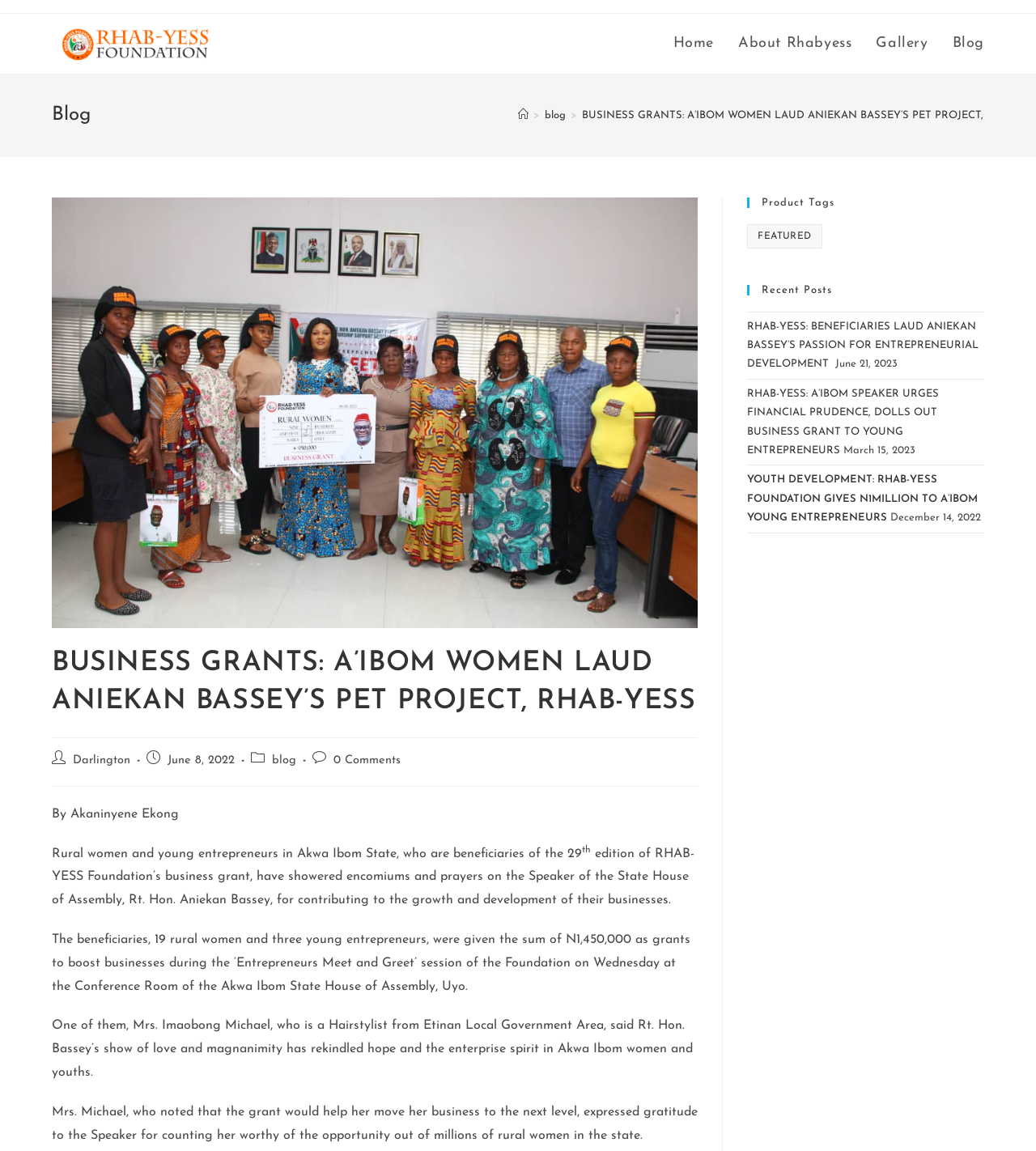Pinpoint the bounding box coordinates of the element that must be clicked to accomplish the following instruction: "Learn more about 'RHAB-YESS Foundation'". The coordinates should be in the format of four float numbers between 0 and 1, i.e., [left, top, right, bottom].

[0.05, 0.032, 0.206, 0.043]